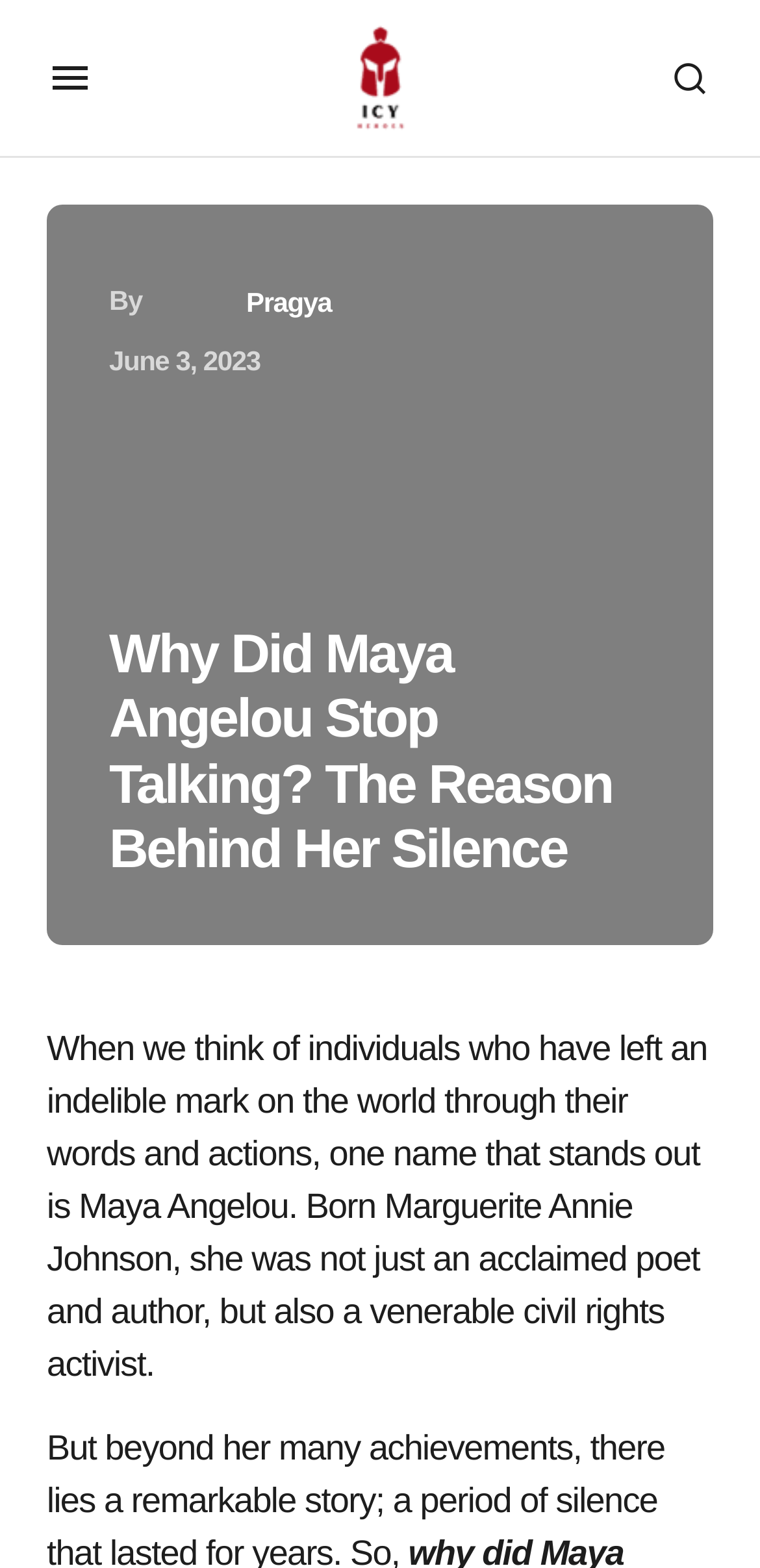Using a single word or phrase, answer the following question: 
What is the occupation of Maya Angelou?

poet and author